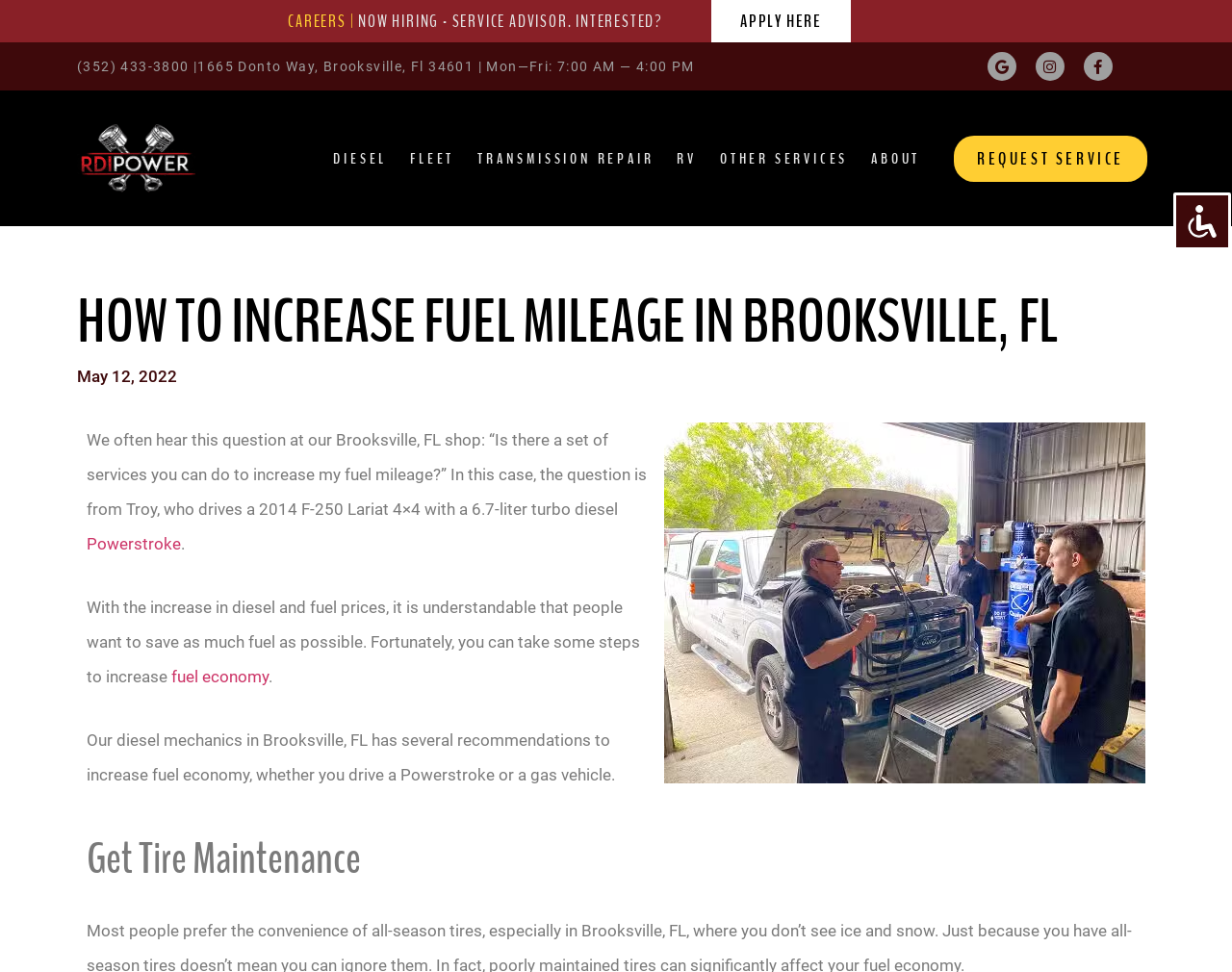Find and specify the bounding box coordinates that correspond to the clickable region for the instruction: "Learn about increasing fuel mileage".

[0.07, 0.614, 0.52, 0.706]